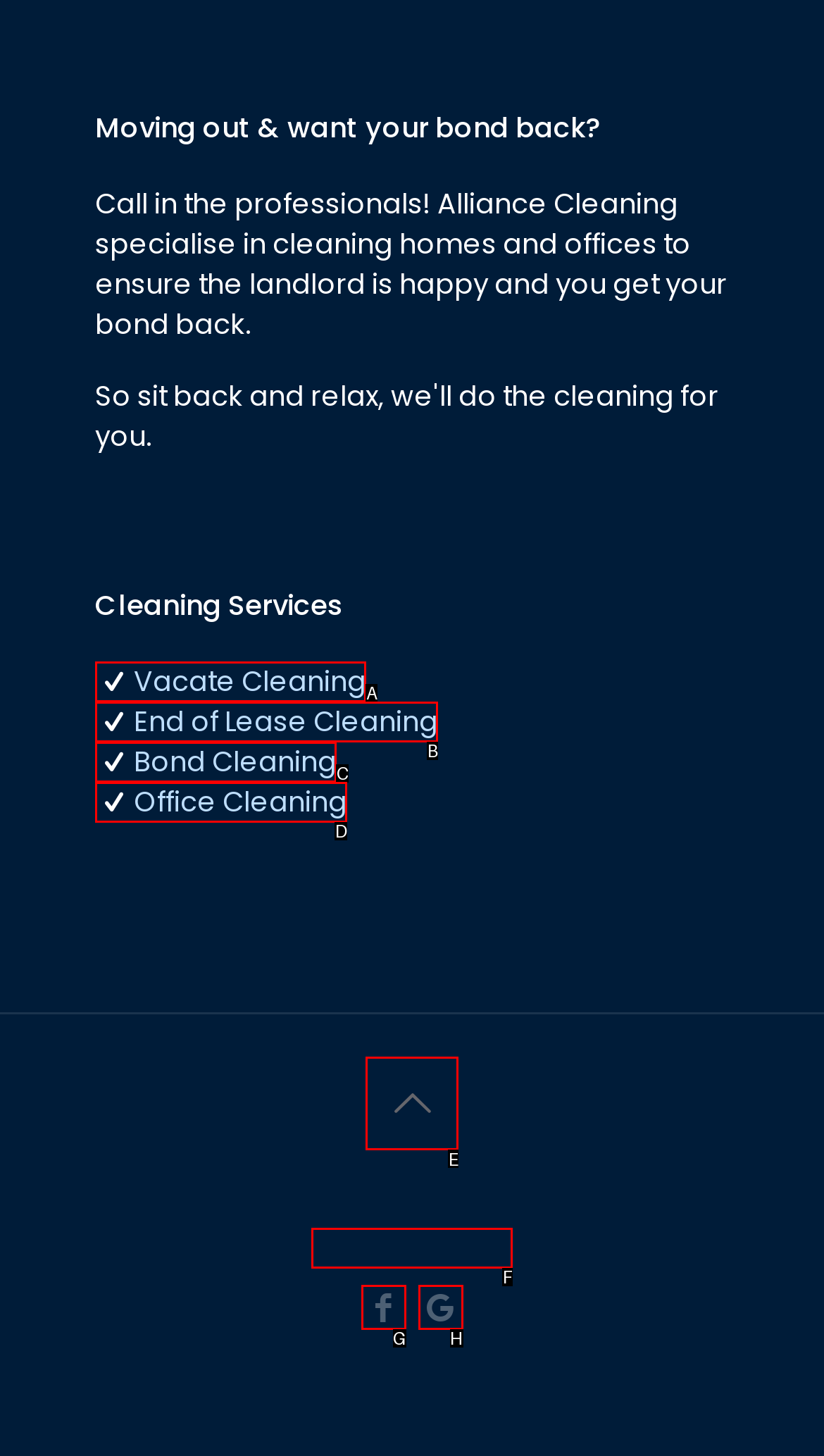Select the appropriate HTML element to click on to finish the task: Visit the 'Digital Marketing' page.
Answer with the letter corresponding to the selected option.

None